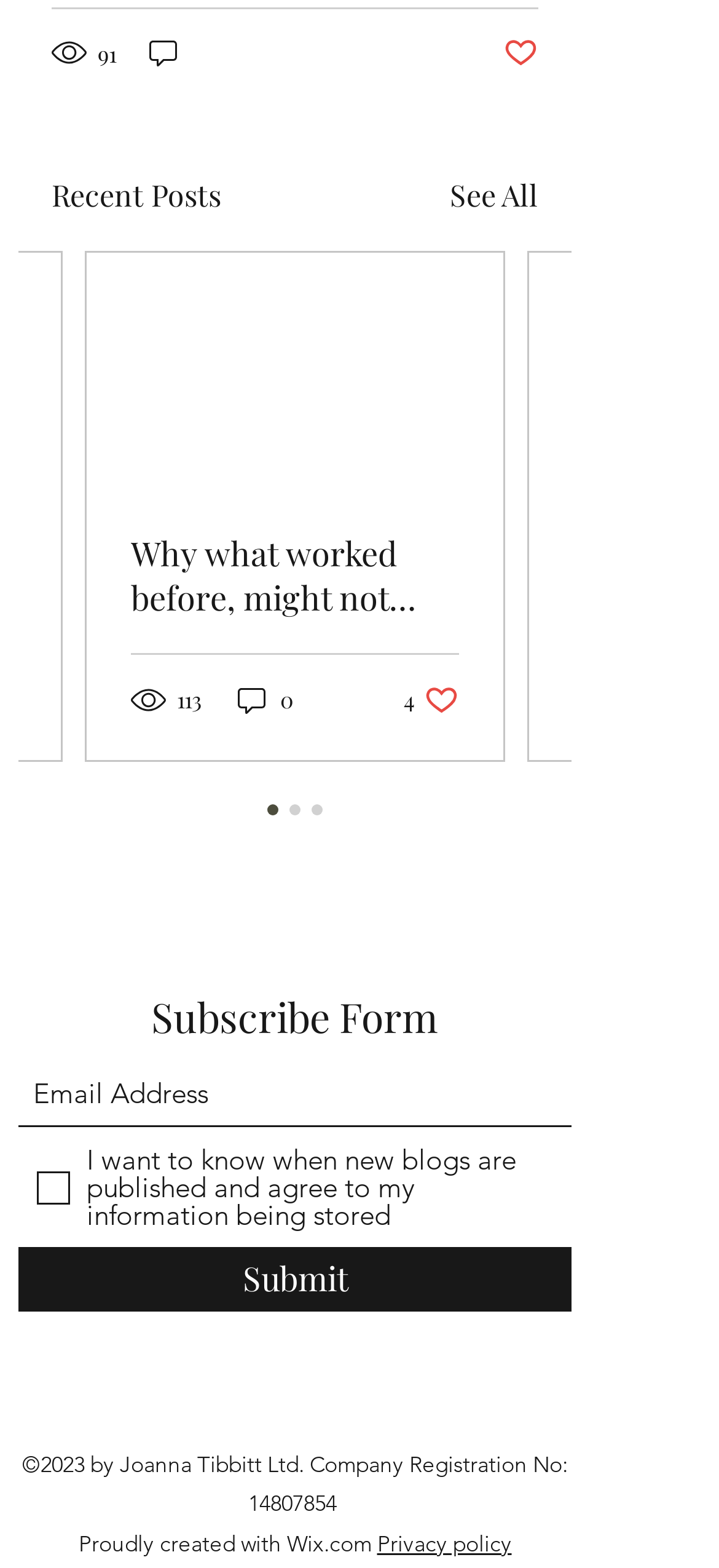How many likes does the latest post have?
Carefully analyze the image and provide a thorough answer to the question.

I found the latest post by looking at the article element with the highest y1 coordinate, which is 0.161. Within this article element, I found a button element with the text '4 likes. Post not marked as liked', which indicates the number of likes for this post.